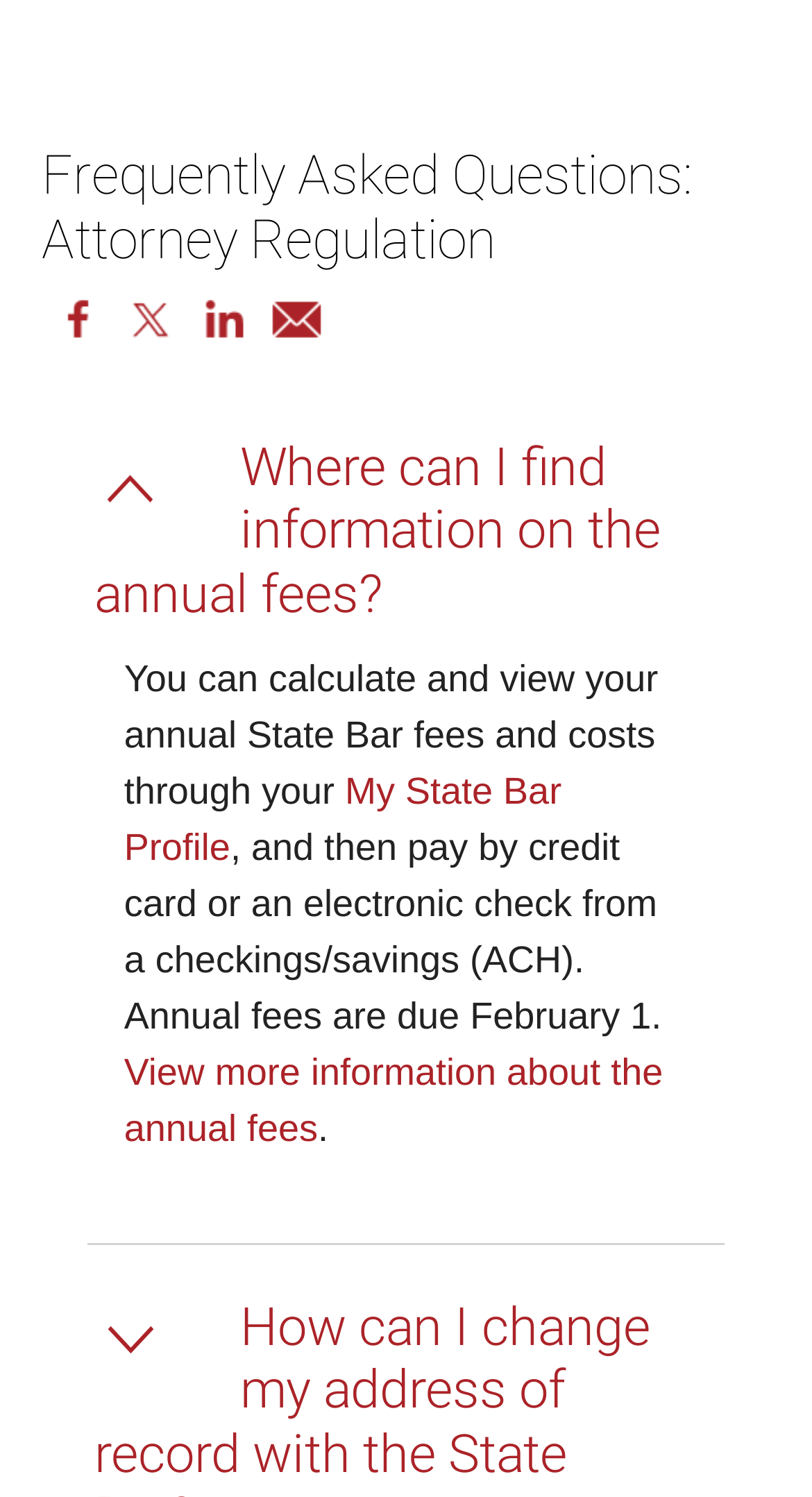Provide a one-word or short-phrase answer to the question:
How many headings are under the navigation button?

5